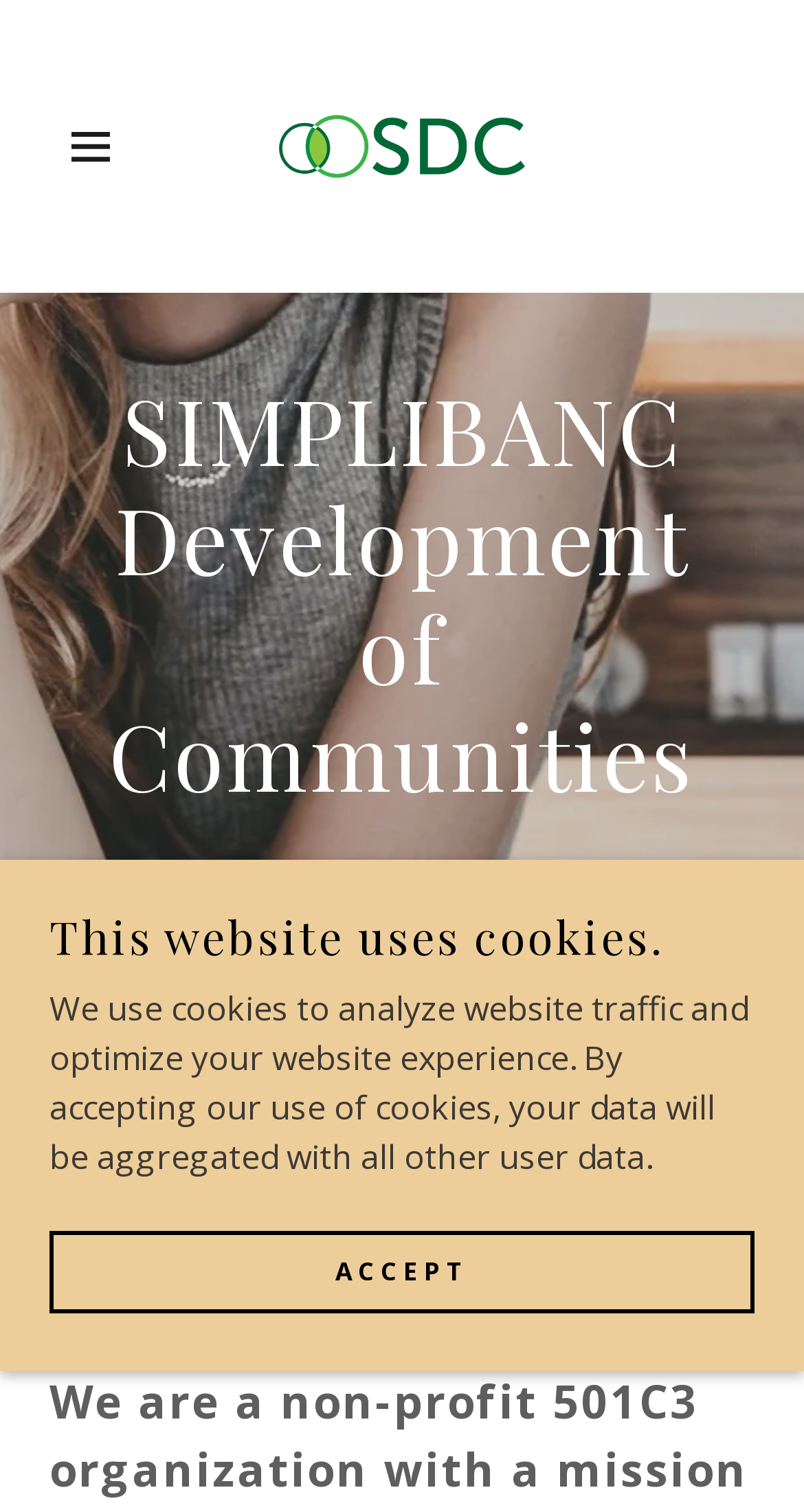Locate the bounding box coordinates of the UI element described by: "aria-label="Hamburger Site Navigation Icon"". Provide the coordinates as four float numbers between 0 and 1, formatted as [left, top, right, bottom].

[0.062, 0.07, 0.094, 0.124]